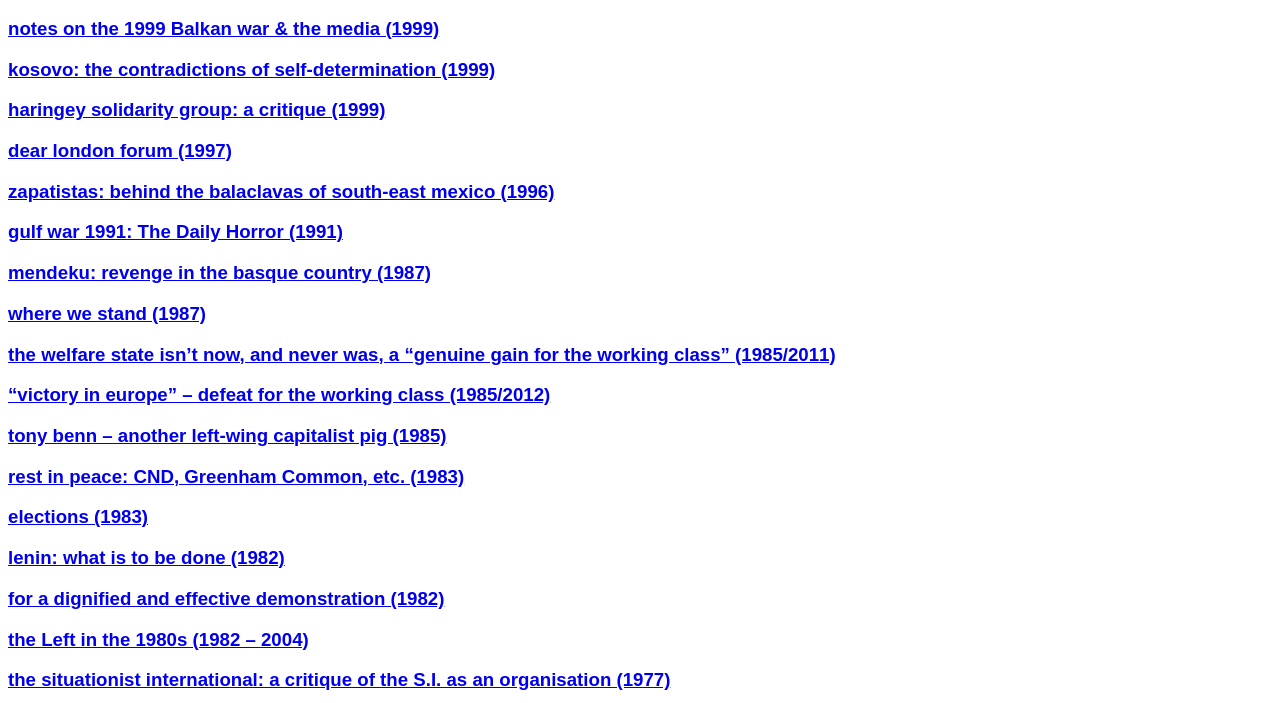Show the bounding box coordinates of the region that should be clicked to follow the instruction: "Explore zapatistas: behind the balaclavas of south-east mexico."

[0.006, 0.257, 0.433, 0.287]